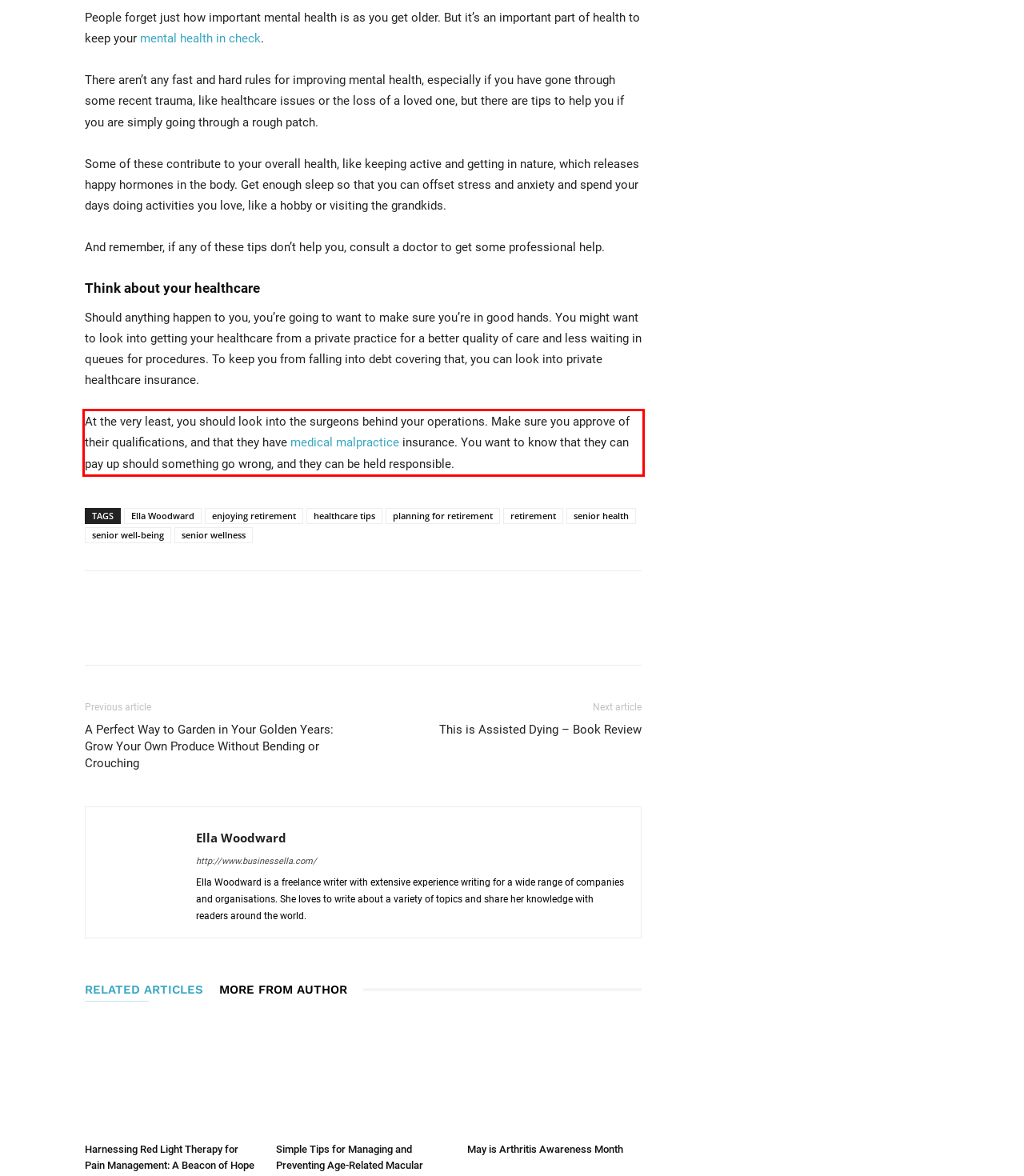Given the screenshot of a webpage, identify the red rectangle bounding box and recognize the text content inside it, generating the extracted text.

At the very least, you should look into the surgeons behind your operations. Make sure you approve of their qualifications, and that they have medical malpractice insurance. You want to know that they can pay up should something go wrong, and they can be held responsible.